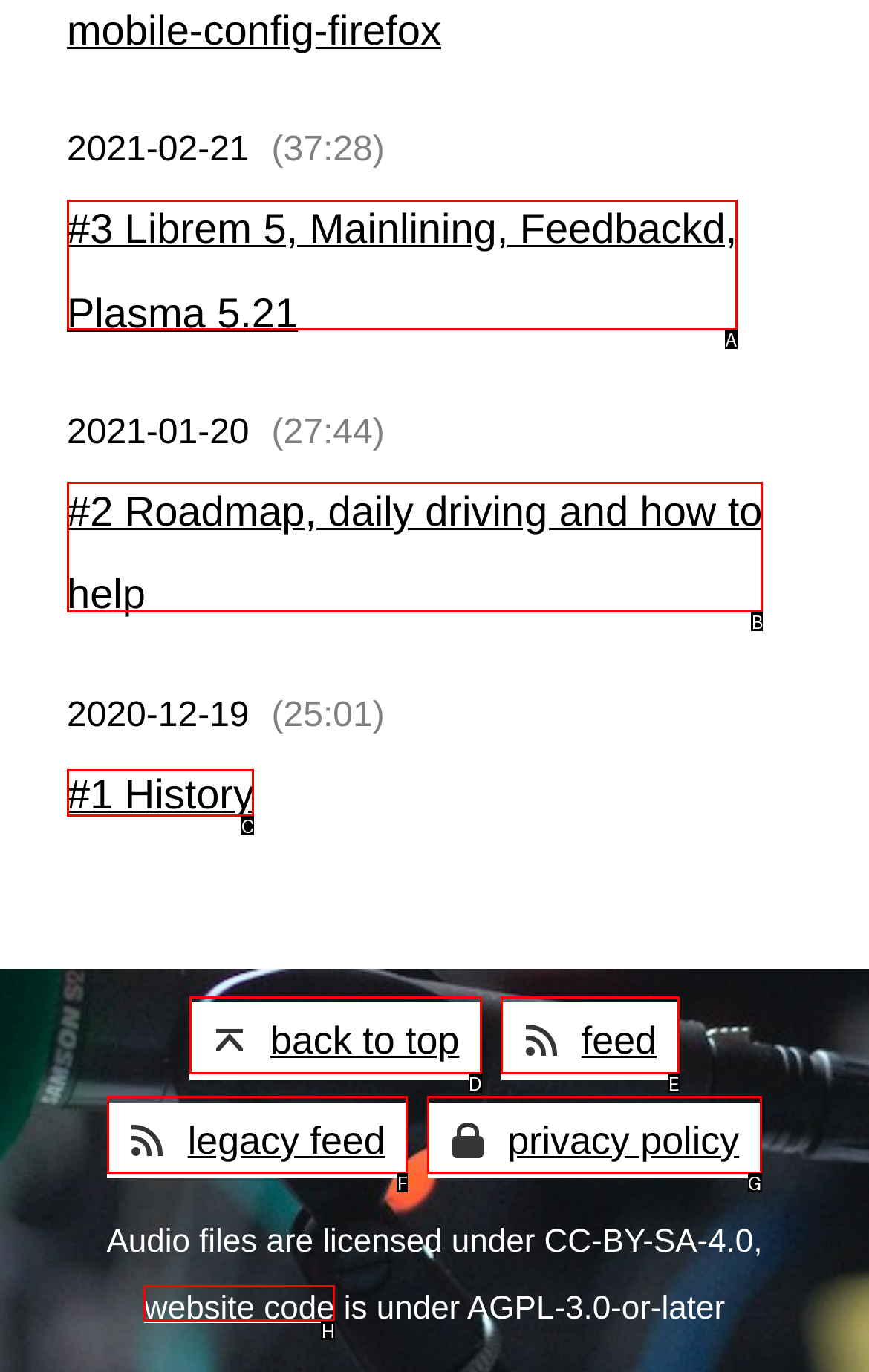Look at the highlighted elements in the screenshot and tell me which letter corresponds to the task: read about the history.

C